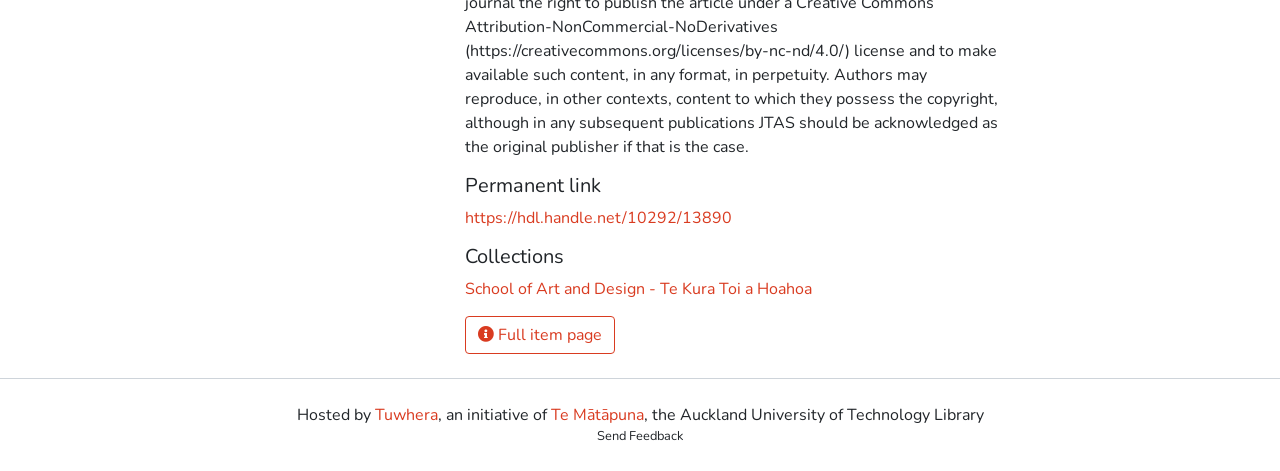What is the name of the library?
Could you answer the question with a detailed and thorough explanation?

The text ', the Auckland University of Technology Library' is part of the sentence that mentions Te Mātāpuna, an initiative of the library, indicating that the library is the Auckland University of Technology Library.